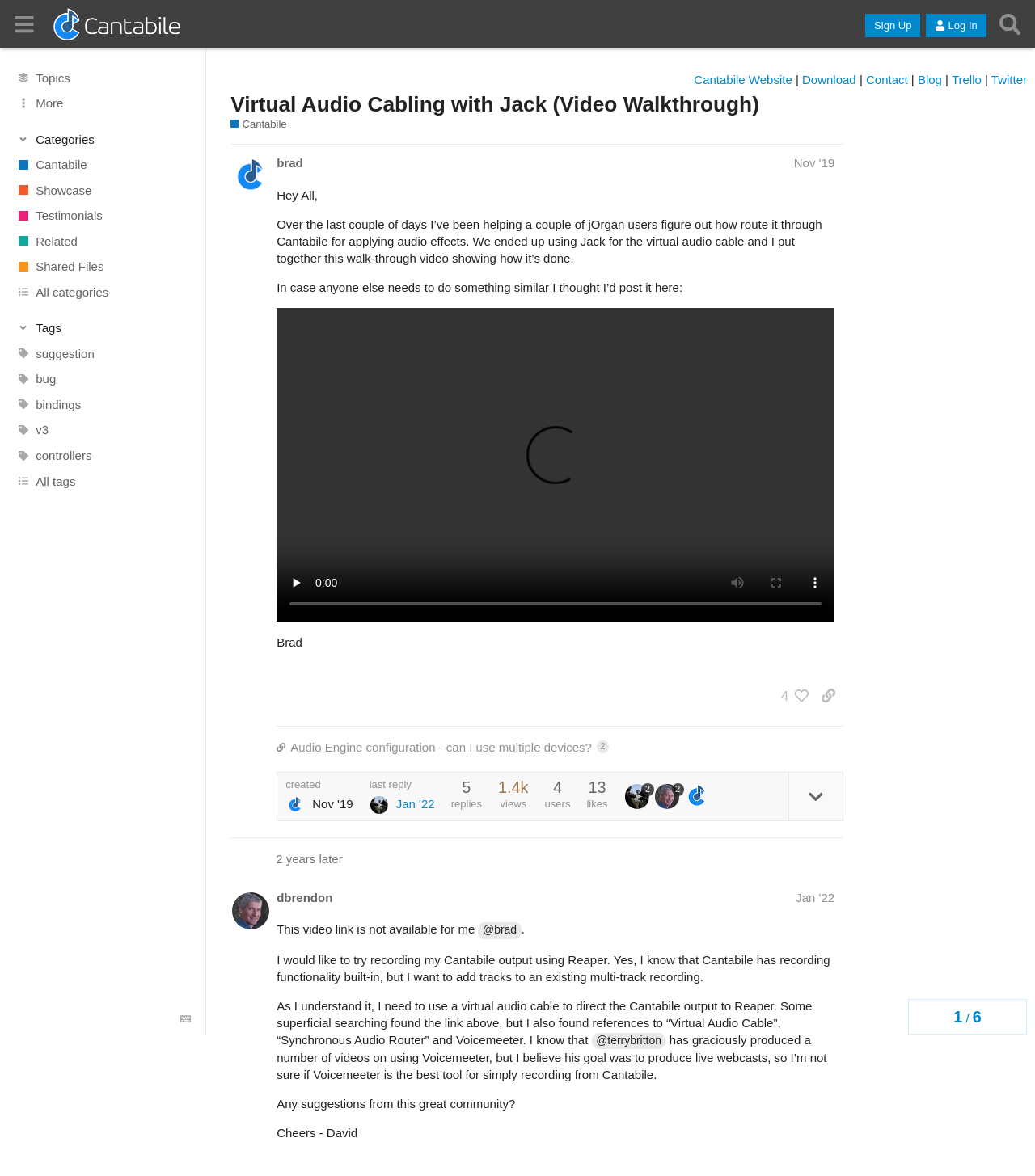Provide an in-depth caption for the elements present on the webpage.

This webpage is a discussion forum post on the Cantabile Community website. At the top, there is a header section with a button to expand or collapse the sidebar, a link to the Cantabile Community, and buttons to sign up, log in, and search. Below the header, there are several links to different categories, including Topics, Cantabile, Showcase, Testimonials, and more.

The main content of the page is a discussion post titled "Virtual Audio Cabling with Jack (Video Walkthrough)". The post is from a user named Brad, dated November 2019. The post contains a video walkthrough showing how to route jOrgan through Cantabile for applying audio effects using Jack for virtual audio cable. Below the video, there is a text description of the walkthrough and a link to view more.

On the right side of the post, there are several buttons and links, including a button to like the post, a link to copy the post link to the clipboard, and a link to another discussion post. There is also a section showing the post's creation date and time, as well as the date and time of the last reply, which is January 2022.

At the bottom of the page, there are several links to other websites, including the Cantabile website, a download link, a contact link, a blog link, and links to Trello and Twitter.